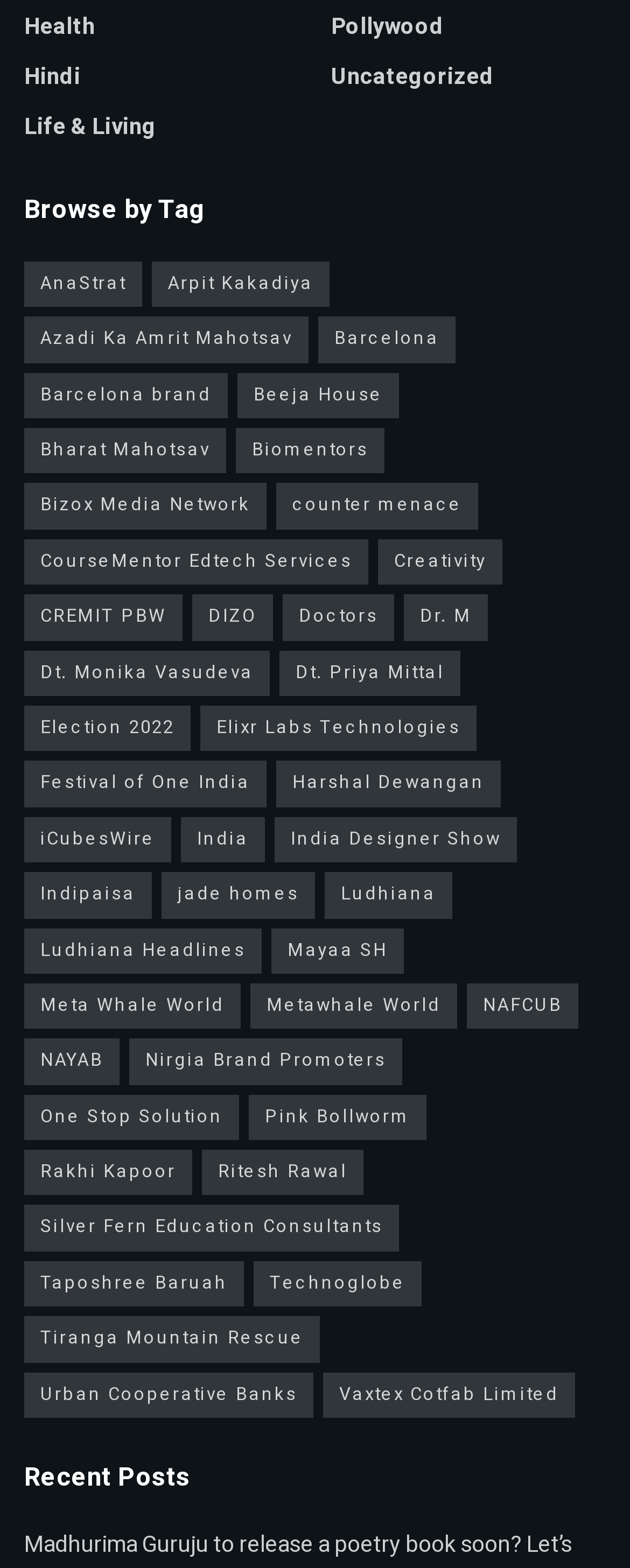Please specify the bounding box coordinates of the clickable section necessary to execute the following command: "Read about Azadi Ka Amrit Mahotsav".

[0.038, 0.202, 0.49, 0.231]